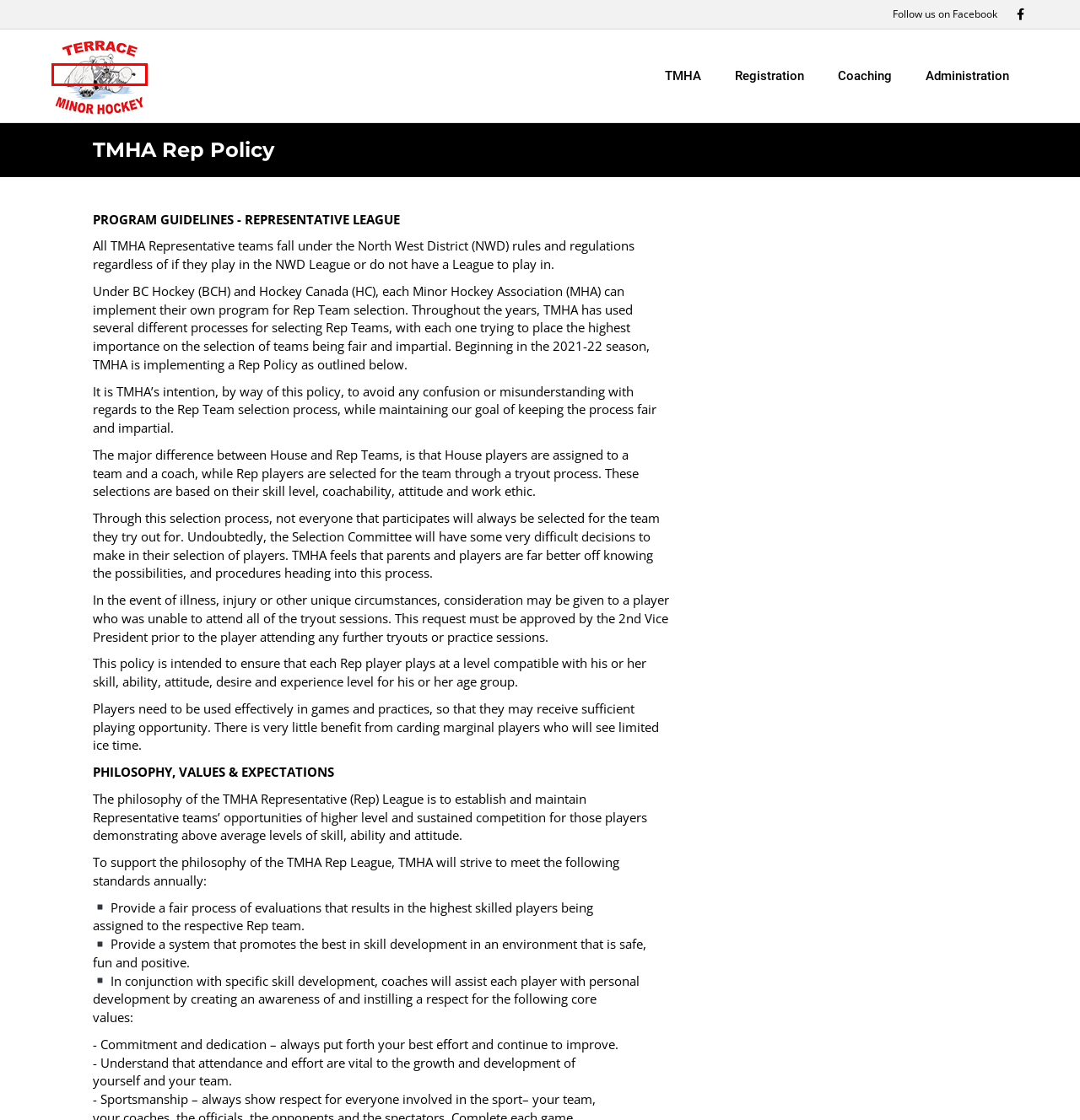Given a webpage screenshot featuring a red rectangle around a UI element, please determine the best description for the new webpage that appears after the element within the bounding box is clicked. The options are:
A. Forms – Terrace Minor Hockey Association
B. BreadCrumb – TeamSnap Press Box Template
C. Executive Minutes – Terrace Minor Hockey Association
D. Register – Terrace Minor Hockey Association
E. Terrace Minor Hockey Association
F. Coach Resources – Terrace Minor Hockey Association
G. Contact Us – Terrace Minor Hockey Association
H. Fundraising – Terrace Minor Hockey Association

E